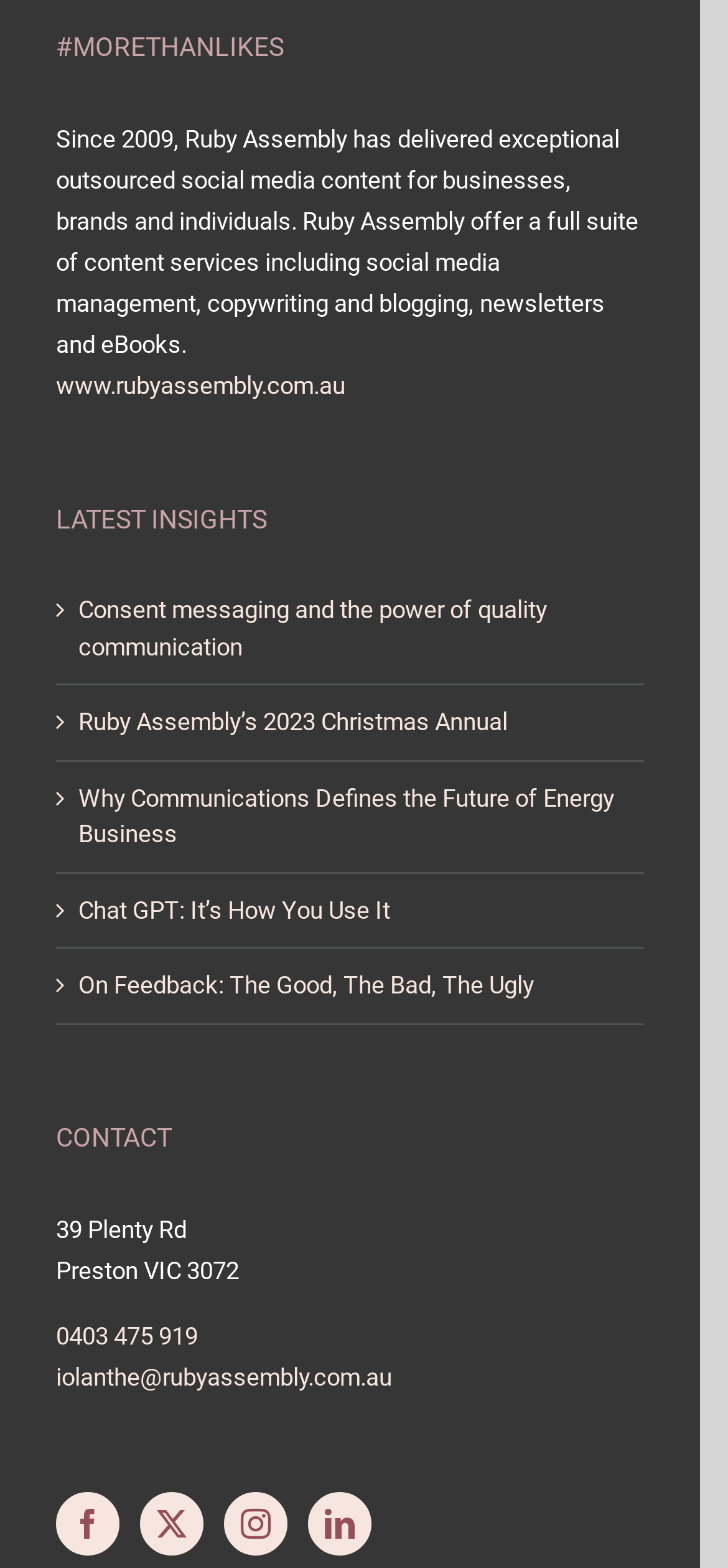Please find the bounding box for the UI component described as follows: "aria-label="Twitter" title="Twitter"".

[0.192, 0.818, 0.279, 0.858]